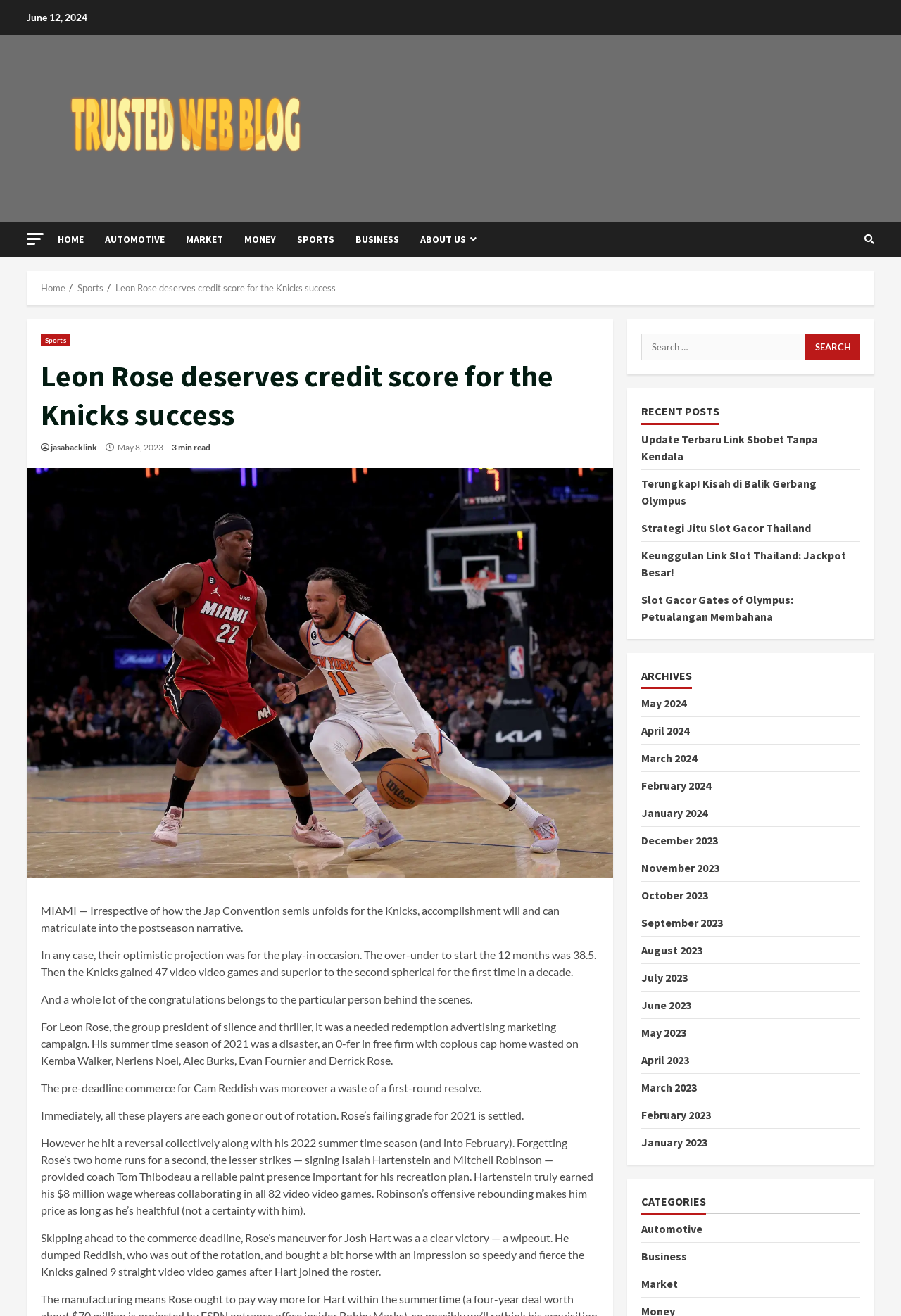Using the given description, provide the bounding box coordinates formatted as (top-left x, top-left y, bottom-right x, bottom-right y), with all values being floating point numbers between 0 and 1. Description: February 2023

[0.712, 0.842, 0.789, 0.852]